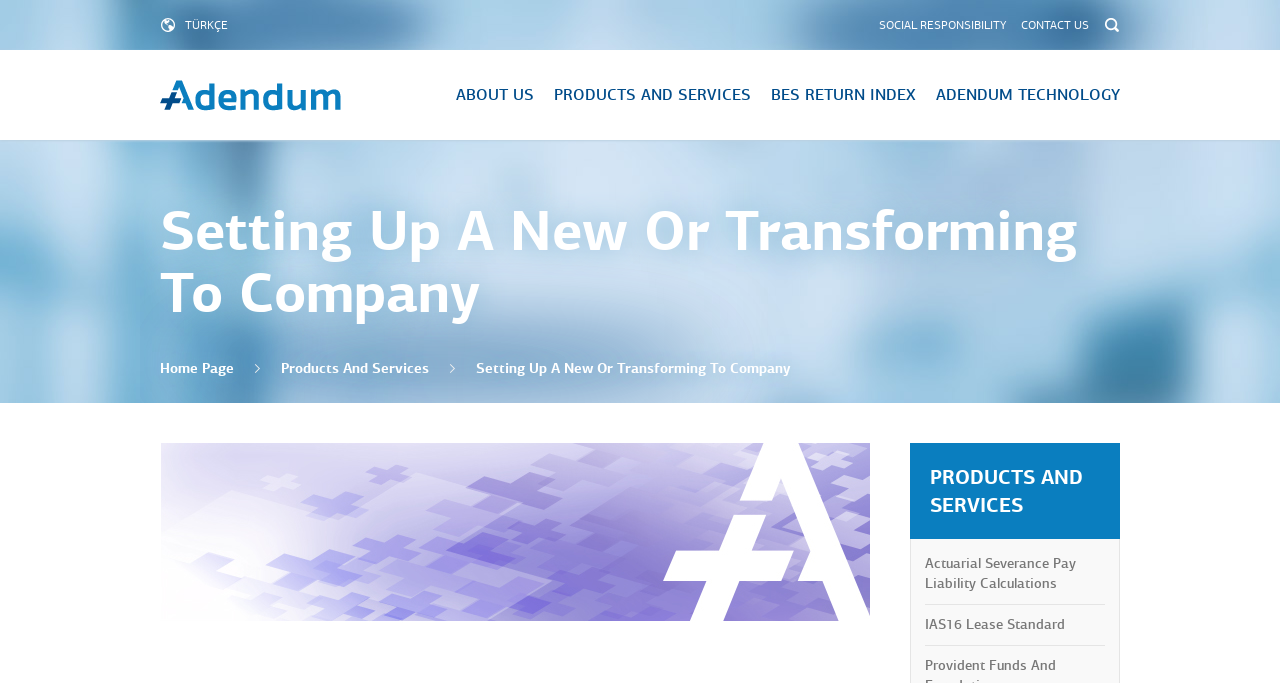What is the last link in the main navigation menu?
Could you please answer the question thoroughly and with as much detail as possible?

I analyzed the links in the main navigation menu and found that the last link is 'ADENDUM TECHNOLOGY' with a bounding box coordinate of [0.731, 0.082, 0.875, 0.201].